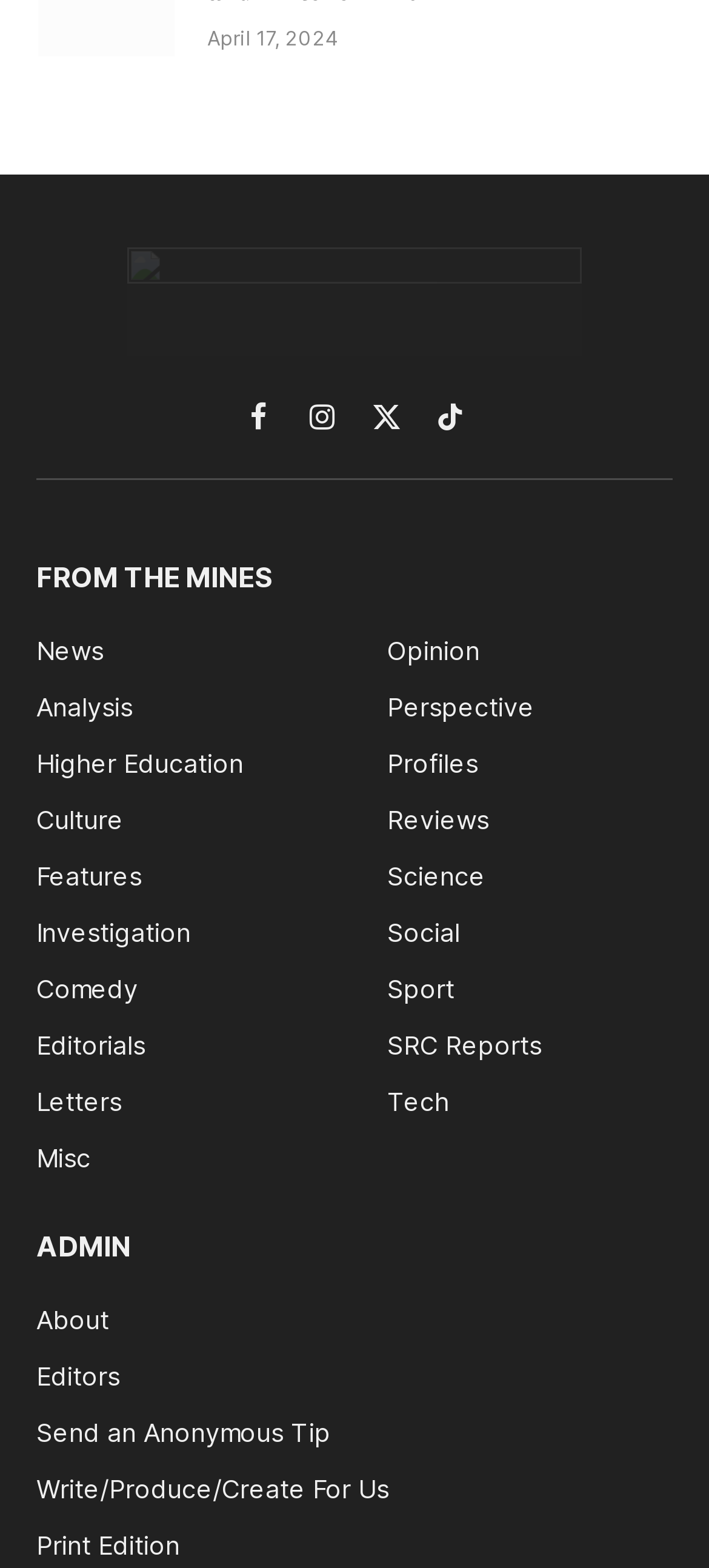Provide a short, one-word or phrase answer to the question below:
How many social media links are present on the webpage?

4